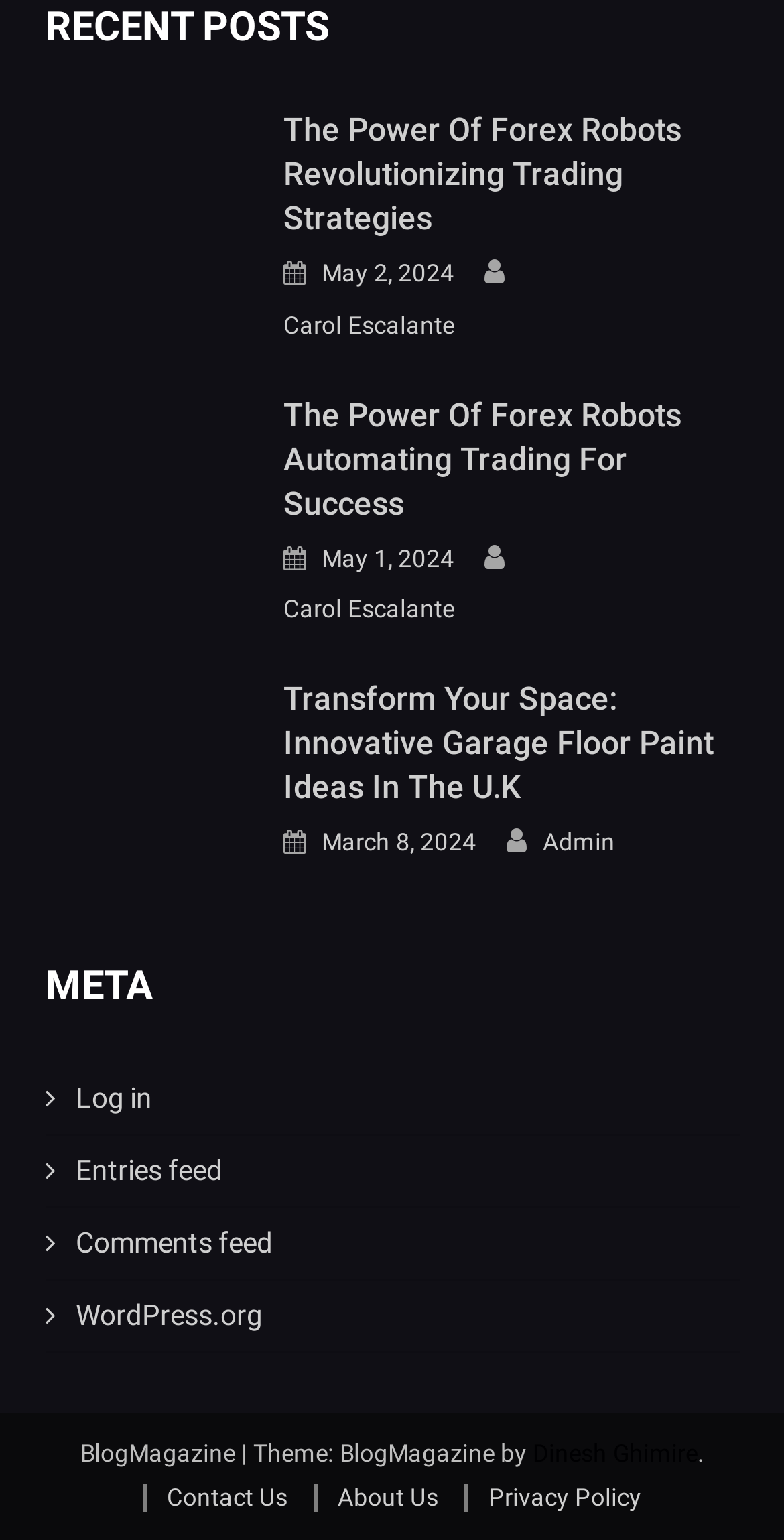How many articles are displayed on the webpage?
Refer to the image and provide a detailed answer to the question.

I counted the number of headings that seem to be article titles, and there are three: 'The Power Of Forex Robots Revolutionizing Trading Strategies', 'The Power Of Forex Robots Automating Trading For Success', and 'Transform Your Space: Innovative Garage Floor Paint Ideas In The U.K'.